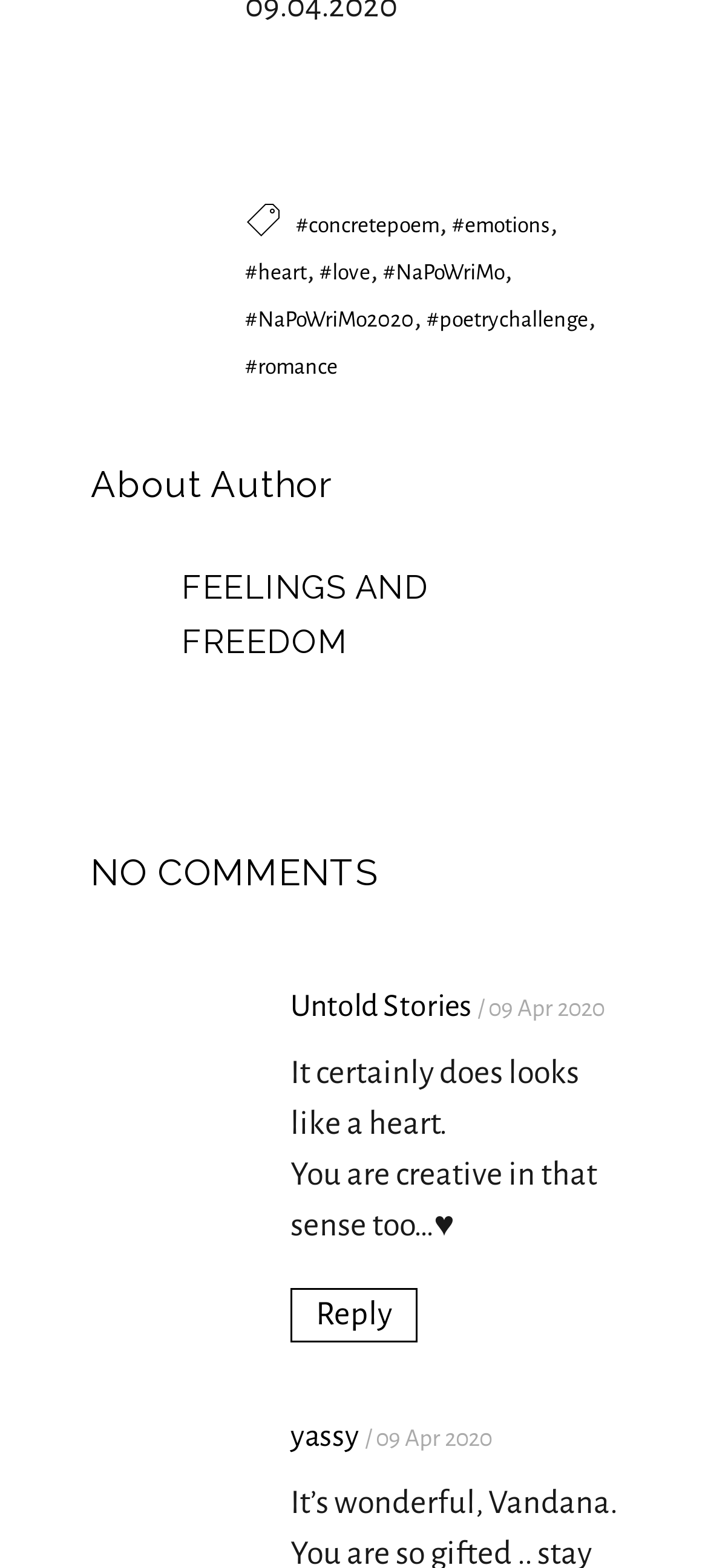Please identify the bounding box coordinates of the area that needs to be clicked to fulfill the following instruction: "click on the link to NaPoWriMo."

[0.541, 0.166, 0.713, 0.181]